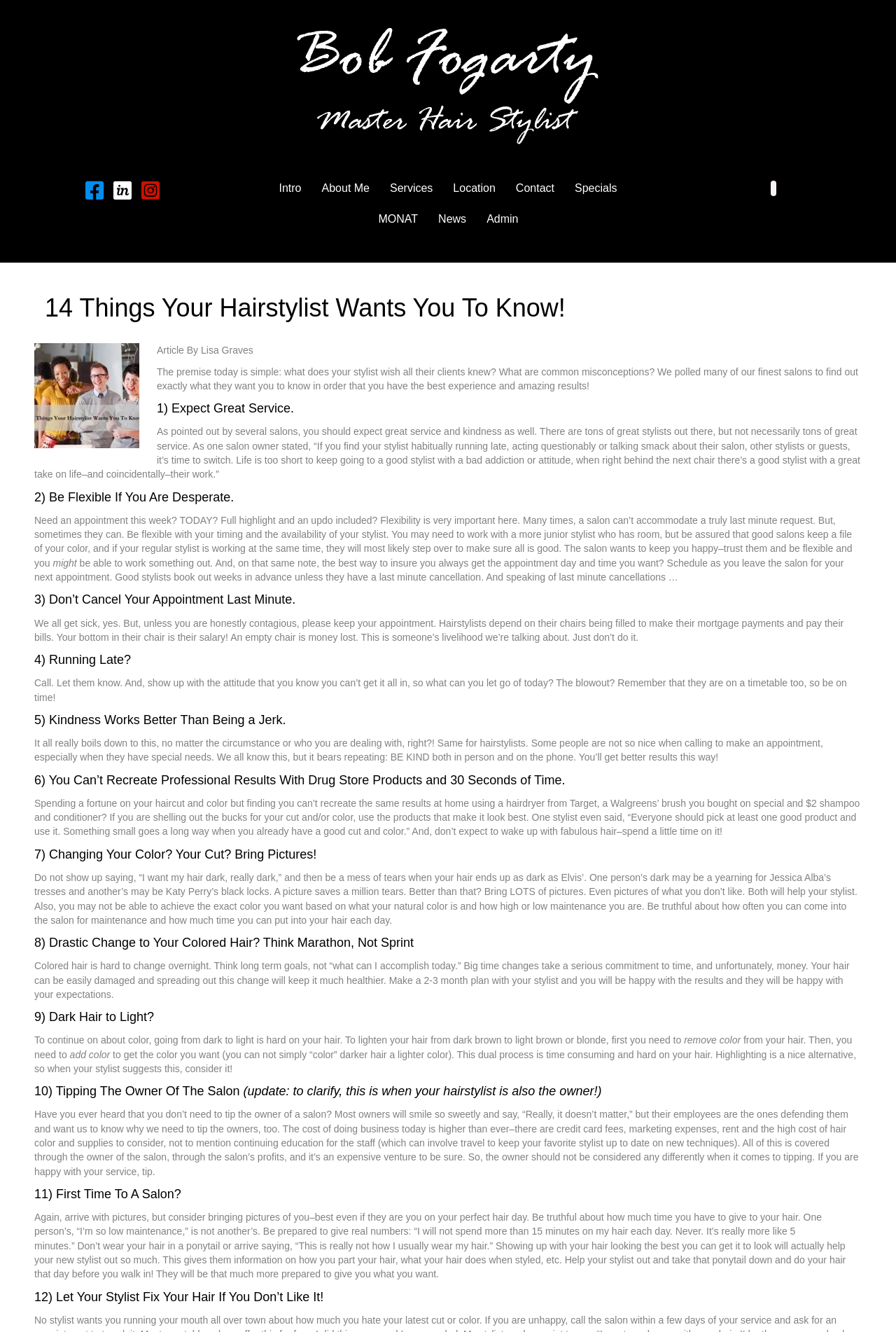Extract the bounding box coordinates of the UI element described: "About Me". Provide the coordinates in the format [left, top, right, bottom] with values ranging from 0 to 1.

[0.348, 0.13, 0.423, 0.153]